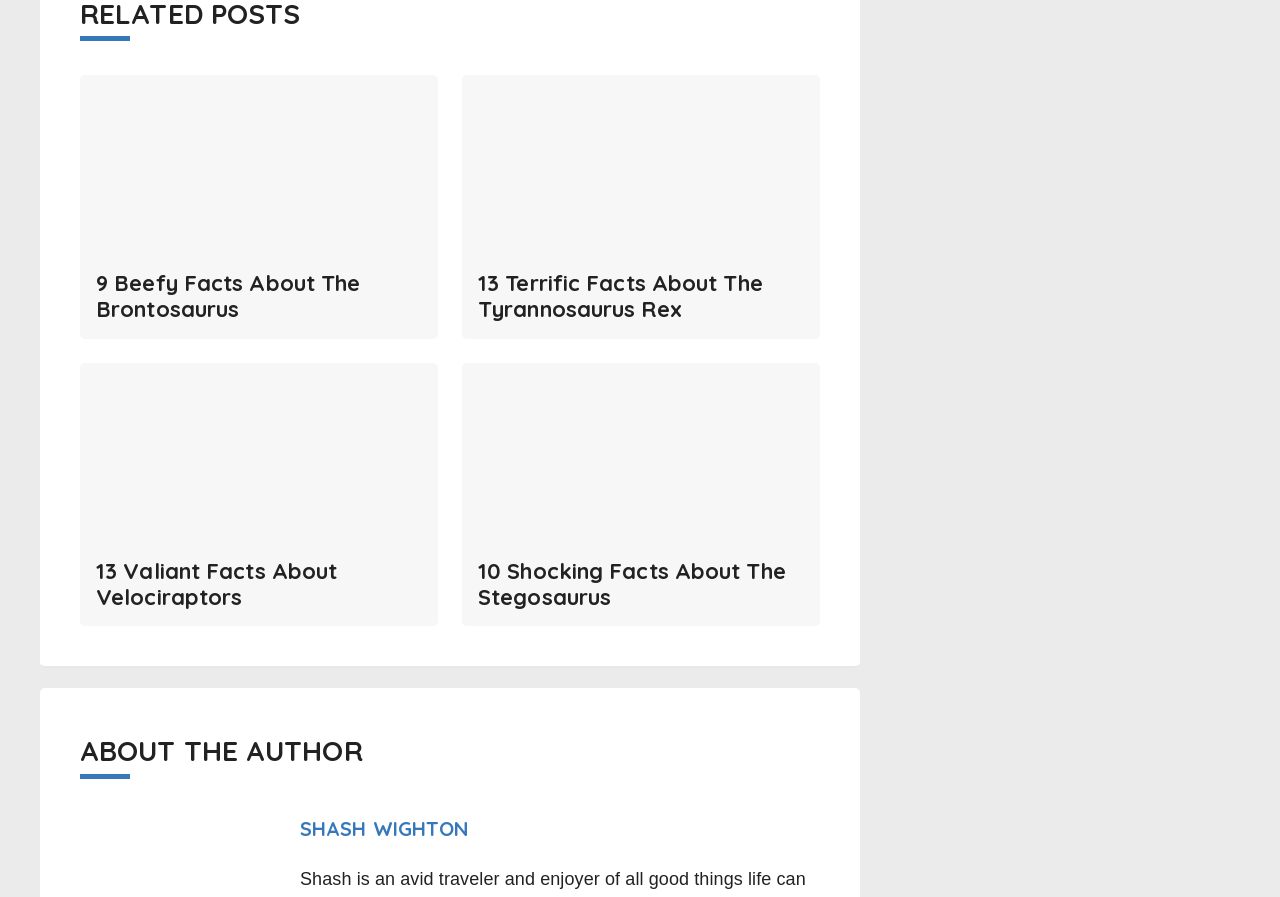Please specify the coordinates of the bounding box for the element that should be clicked to carry out this instruction: "Visit the Wikipedia page for Gallimimus". The coordinates must be four float numbers between 0 and 1, formatted as [left, top, right, bottom].

[0.078, 0.001, 0.223, 0.024]